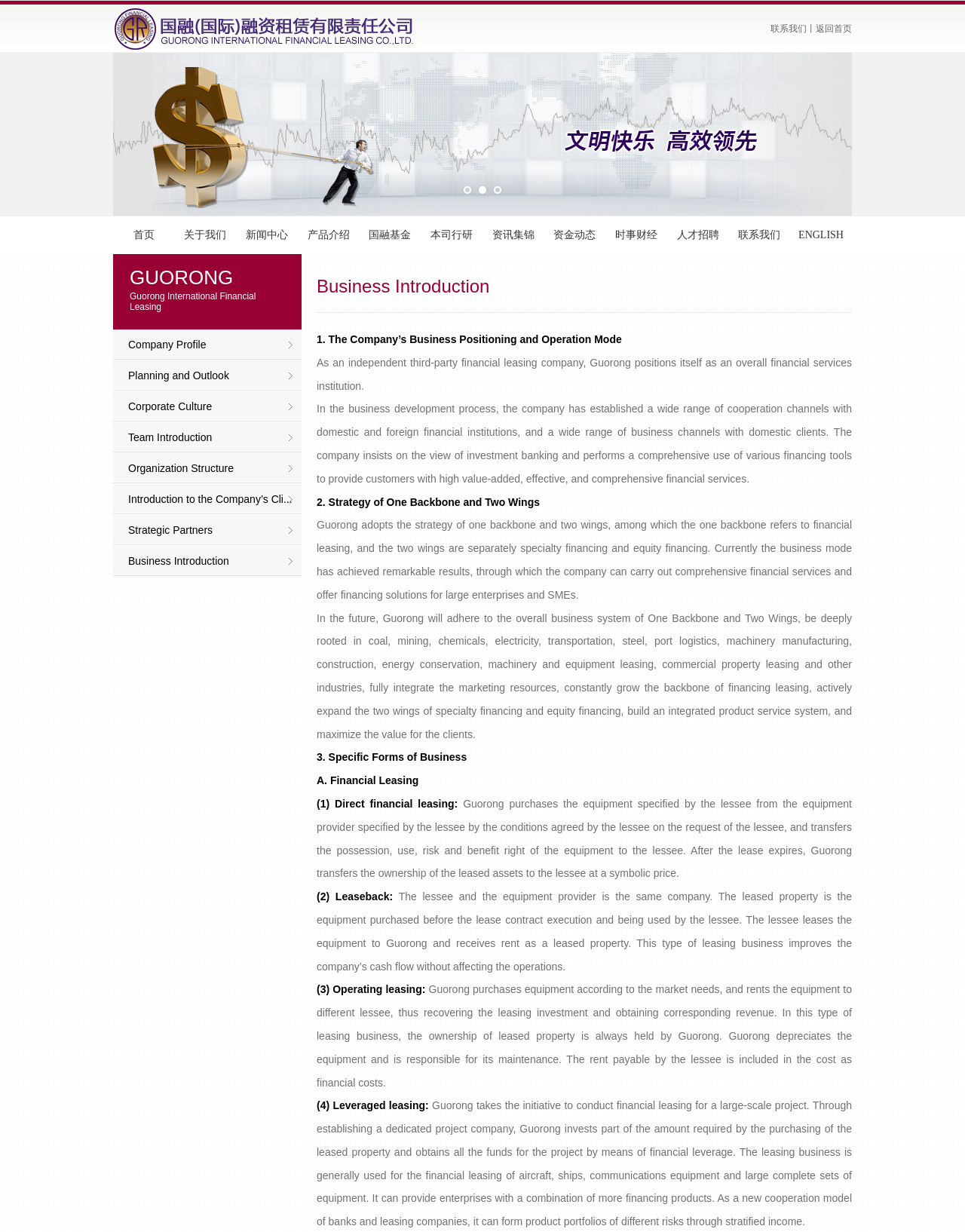Could you indicate the bounding box coordinates of the region to click in order to complete this instruction: "Click the '返回首页' link".

[0.845, 0.019, 0.883, 0.028]